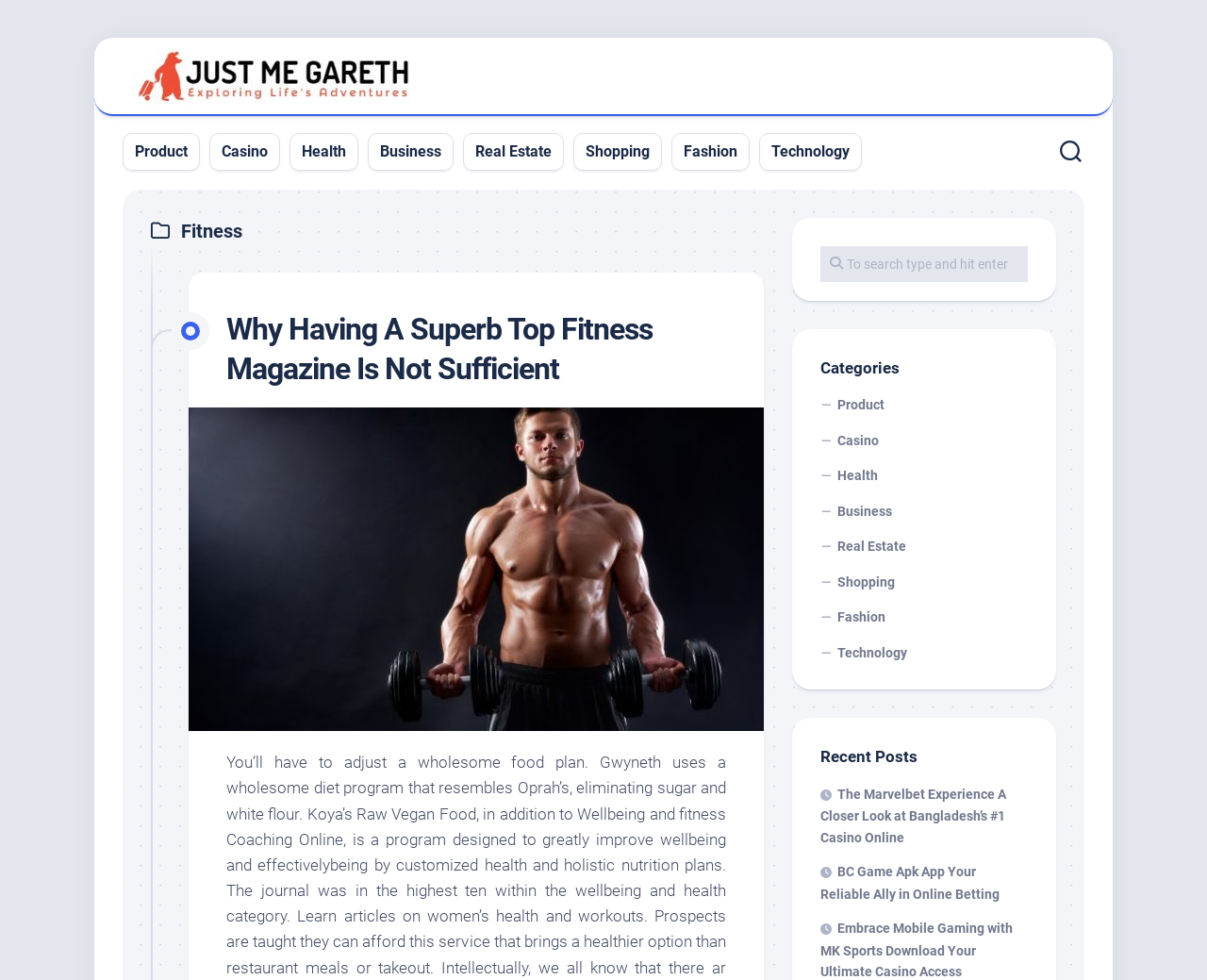Is there a search function on the webpage?
Respond to the question with a well-detailed and thorough answer.

The presence of a search function can be determined by looking at the textbox element with the placeholder text 'To search type and hit enter', indicating that users can search for content on the webpage.